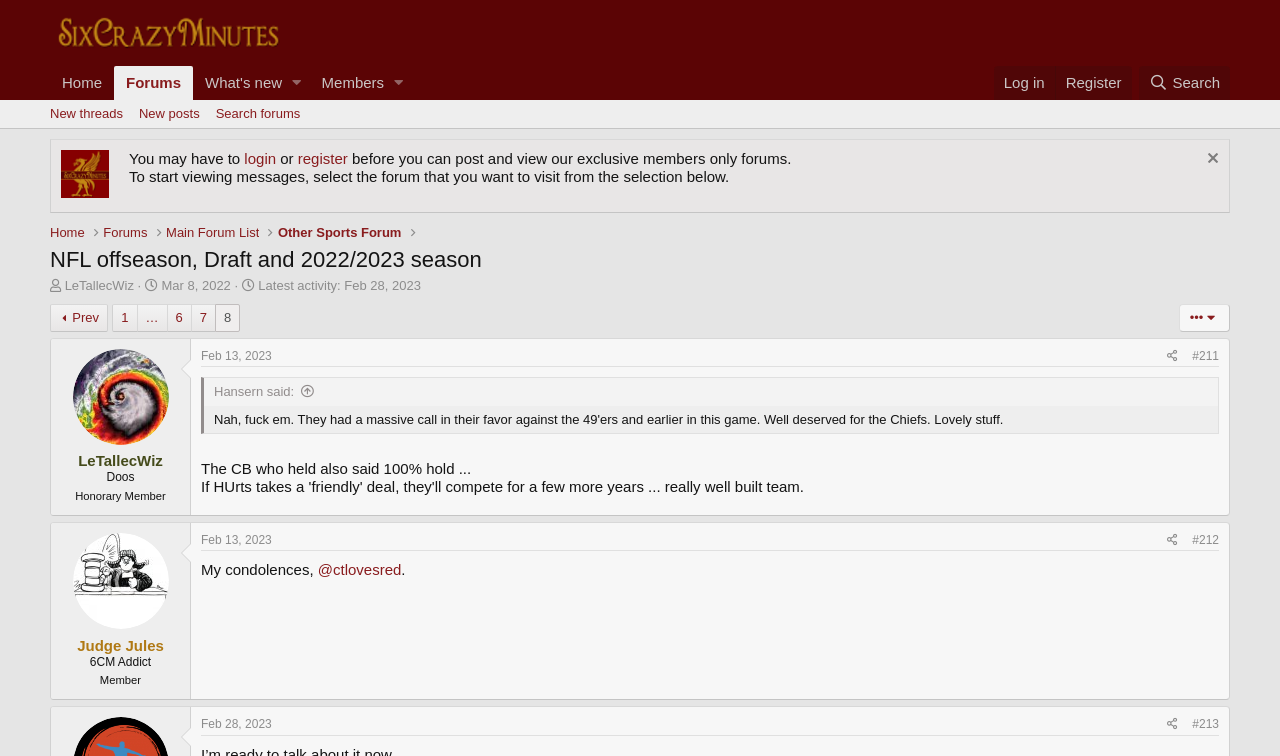Please determine the bounding box coordinates of the section I need to click to accomplish this instruction: "Login".

[0.776, 0.087, 0.824, 0.132]